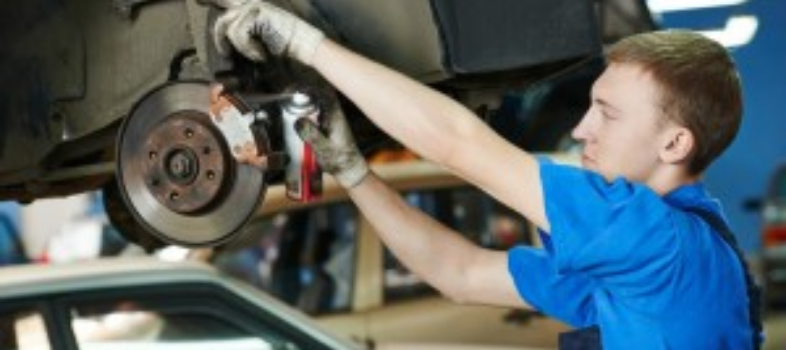Offer a meticulous description of the image.

The image depicts a skilled mechanic performing brake repairs on a truck. The mechanic, wearing a blue shirt and gloves, is focused on applying spray lubricant to the brake components, ensuring smooth operation. This hands-on maintenance is crucial as brake problems are common in vehicles, particularly in fleets like long-distance trucks. The background features blurred outlines of other vehicles, emphasizing the busy environment of an automotive workshop dedicated to safety and repair services. This image highlights the importance of regular brake inspections to prevent accidents and ensure vehicle reliability.